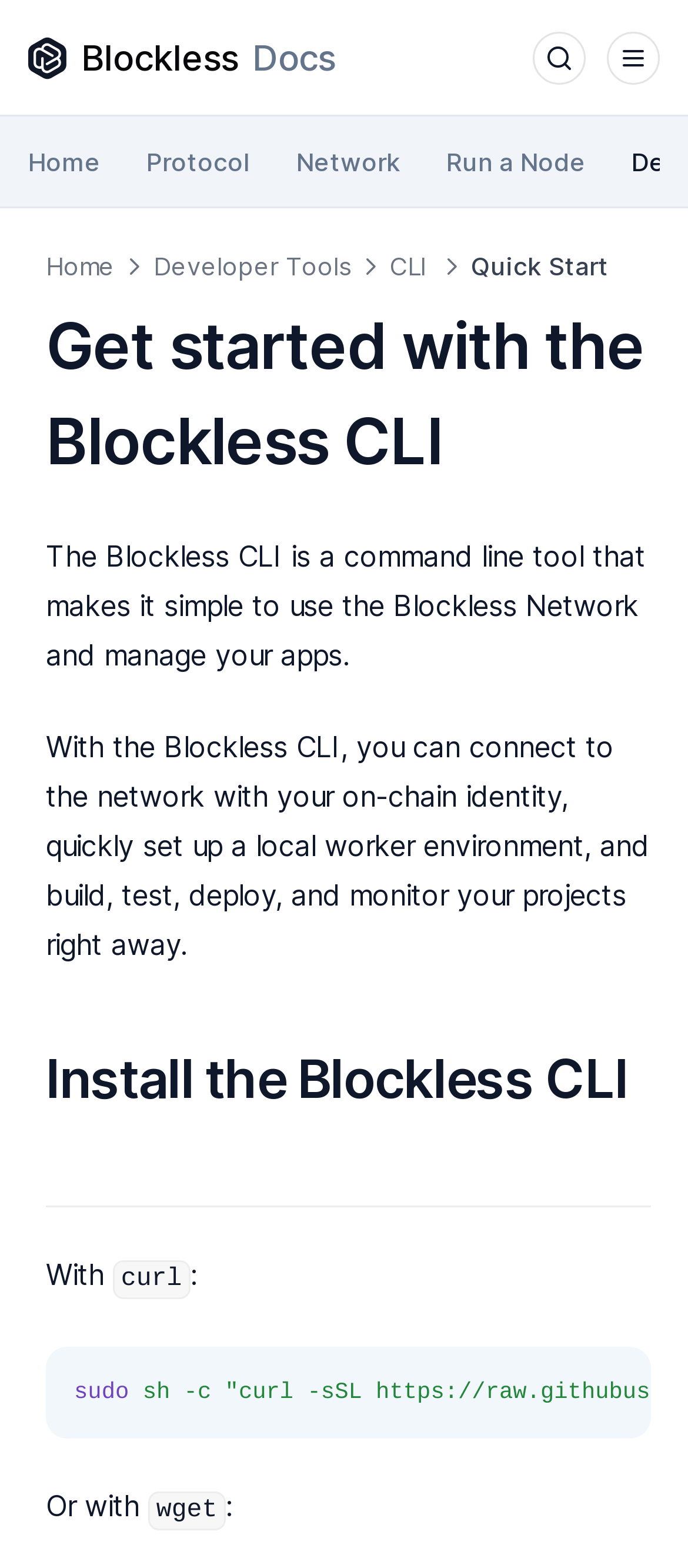Pinpoint the bounding box coordinates of the element that must be clicked to accomplish the following instruction: "Click the Blockless logo". The coordinates should be in the format of four float numbers between 0 and 1, i.e., [left, top, right, bottom].

[0.041, 0.023, 0.097, 0.05]